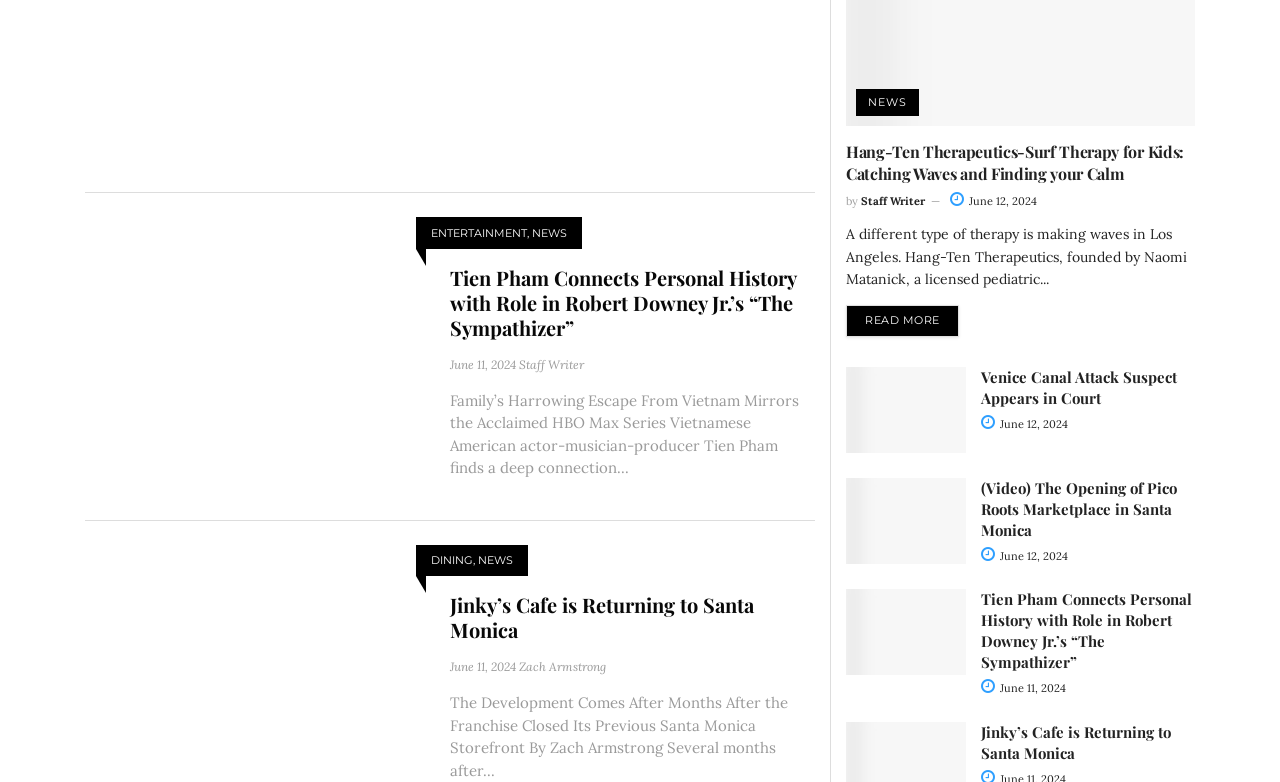Answer the question below using just one word or a short phrase: 
Who is the author of the third article?

Staff Writer